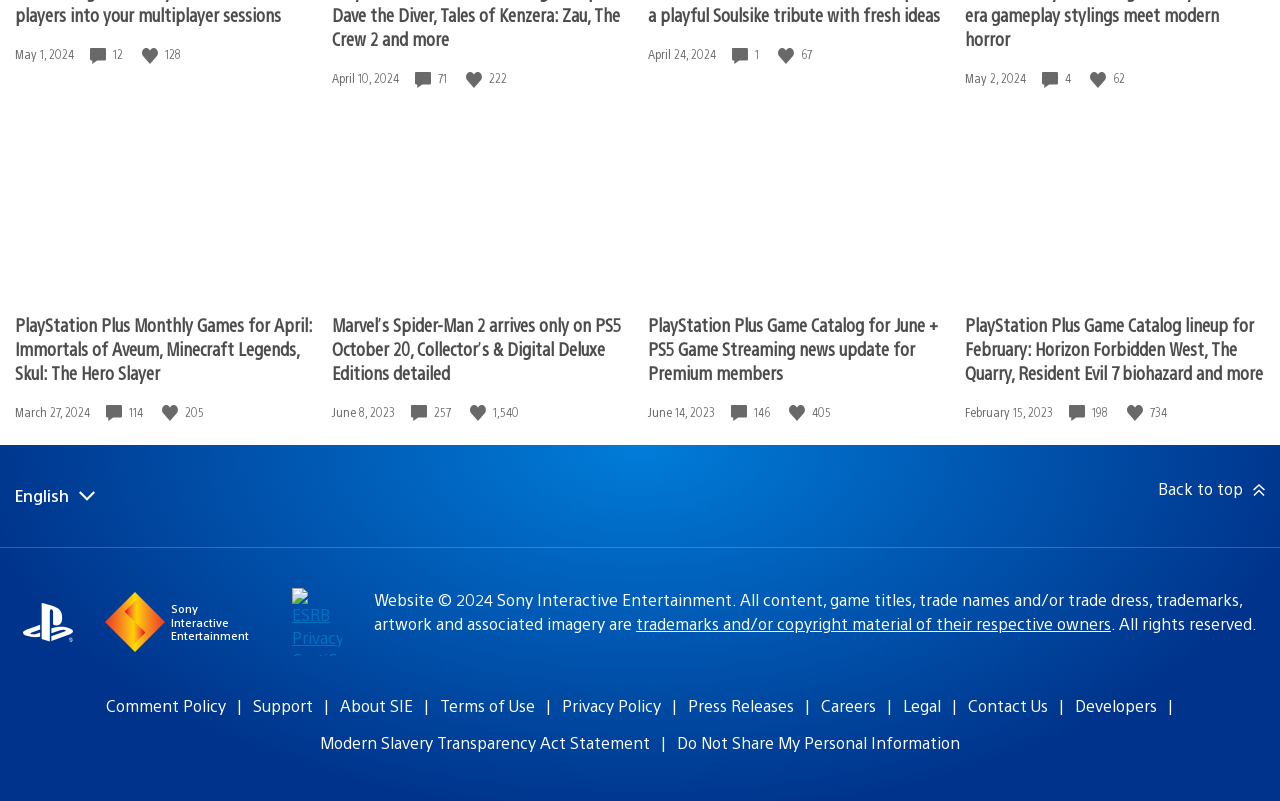Extract the bounding box coordinates for the HTML element that matches this description: "Terms of Use". The coordinates should be four float numbers between 0 and 1, i.e., [left, top, right, bottom].

[0.344, 0.868, 0.418, 0.894]